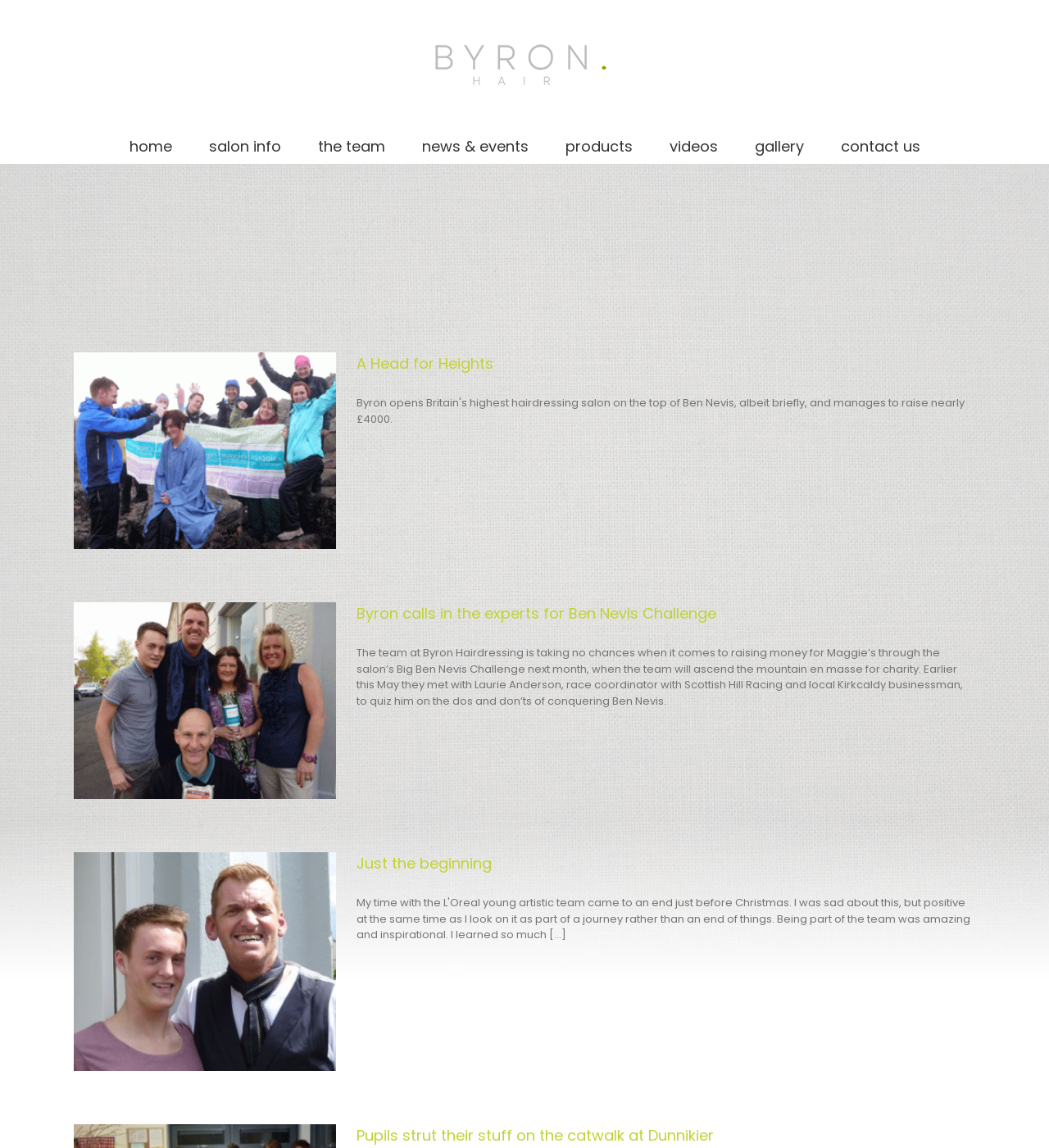Determine the bounding box coordinates of the area to click in order to meet this instruction: "Read the article 'A Head for Heights'".

[0.34, 0.307, 0.93, 0.326]